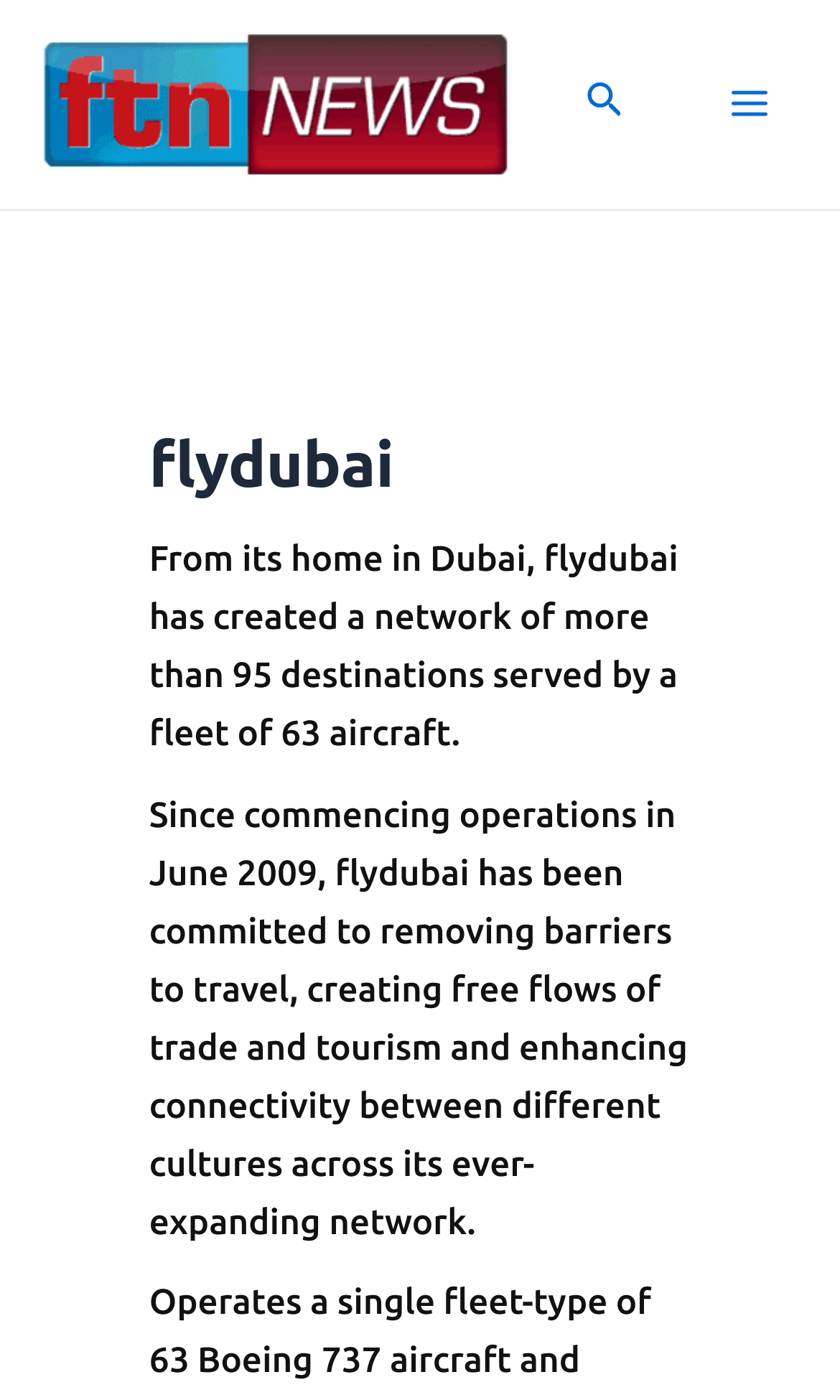Summarize the webpage with a detailed and informative caption.

The webpage is about flydubai, an airline based in Dubai. At the top left, there is a link to "FTN NEWS: Focus on Travel News" accompanied by an image with the same name. To the right of this link, there is a search icon link with a small image. Further to the right, there is a main menu button that can be expanded.

Below these top elements, the airline's name "flydubai" is prominently displayed in a large heading. Underneath the heading, there are two paragraphs of text. The first paragraph describes how flydubai has created a network of over 95 destinations served by 63 aircraft from its home in Dubai. The second paragraph explains the airline's commitment to removing barriers to travel, enhancing connectivity, and promoting trade and tourism across its network since its operations began in June 2009.